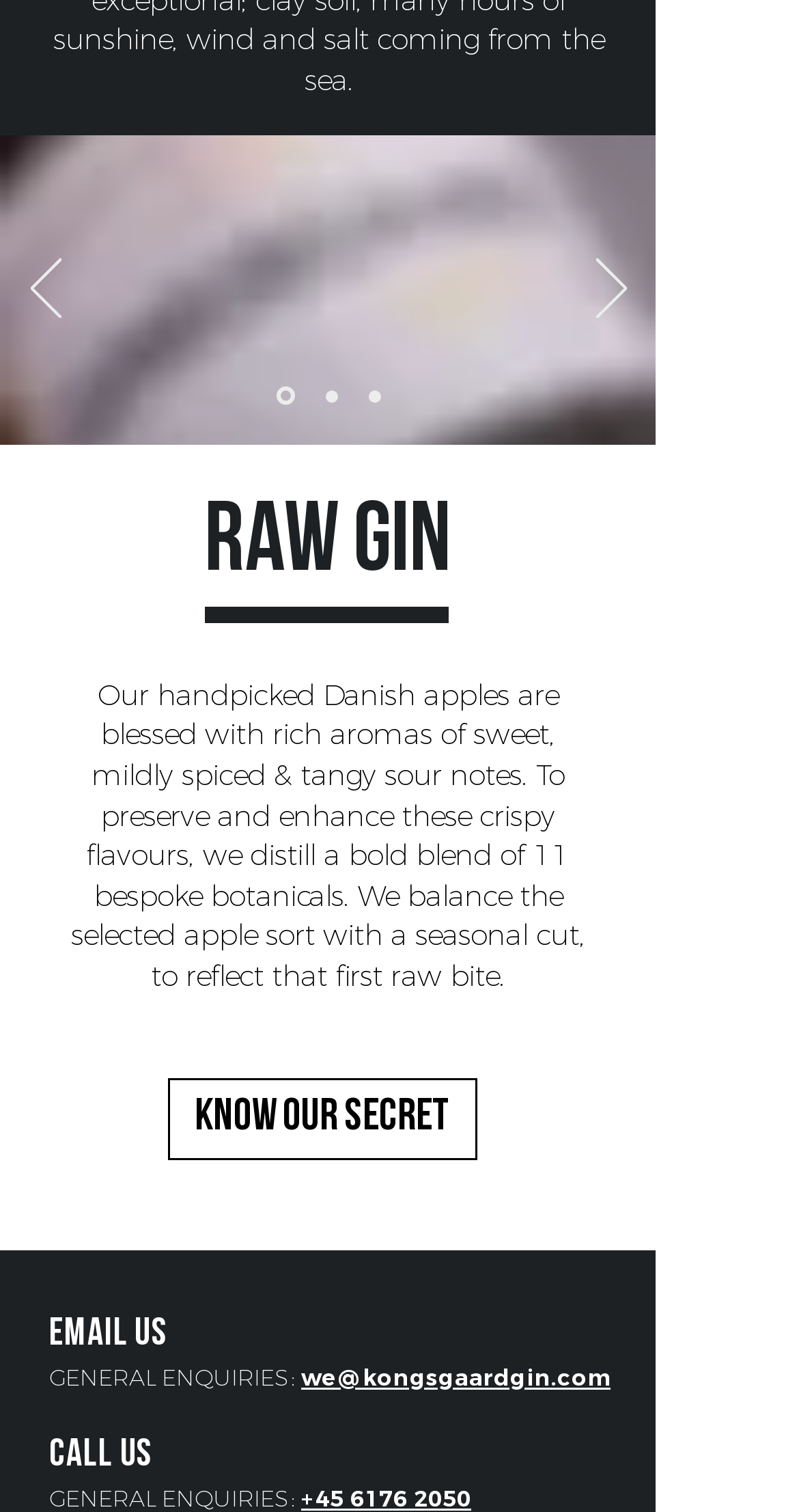Locate the bounding box coordinates of the UI element described by: "aria-label="Dias 1"". Provide the coordinates as four float numbers between 0 and 1, formatted as [left, top, right, bottom].

[0.345, 0.256, 0.368, 0.268]